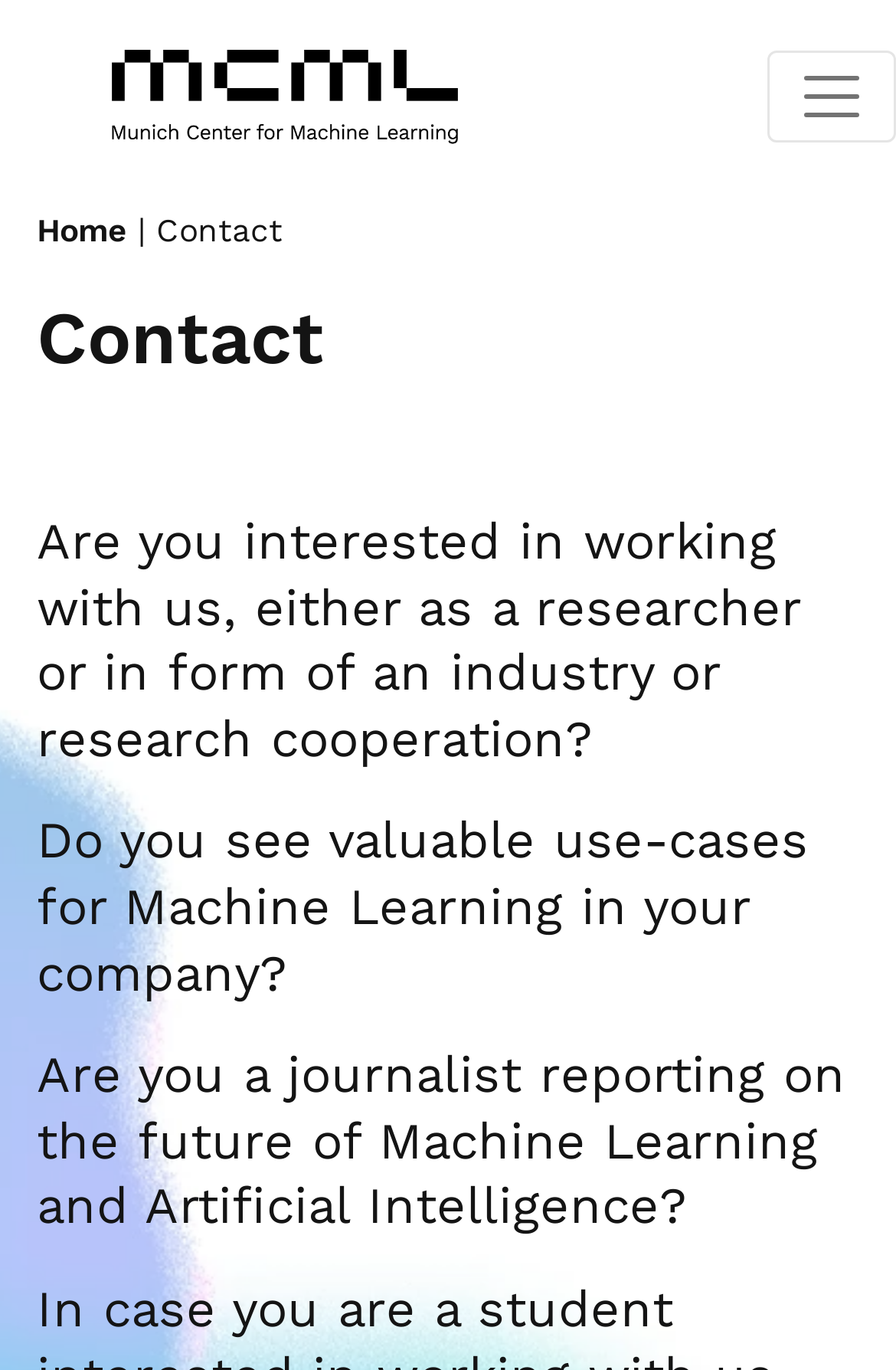Answer the question with a single word or phrase: 
What is the logo on the top left corner?

MCML Logo